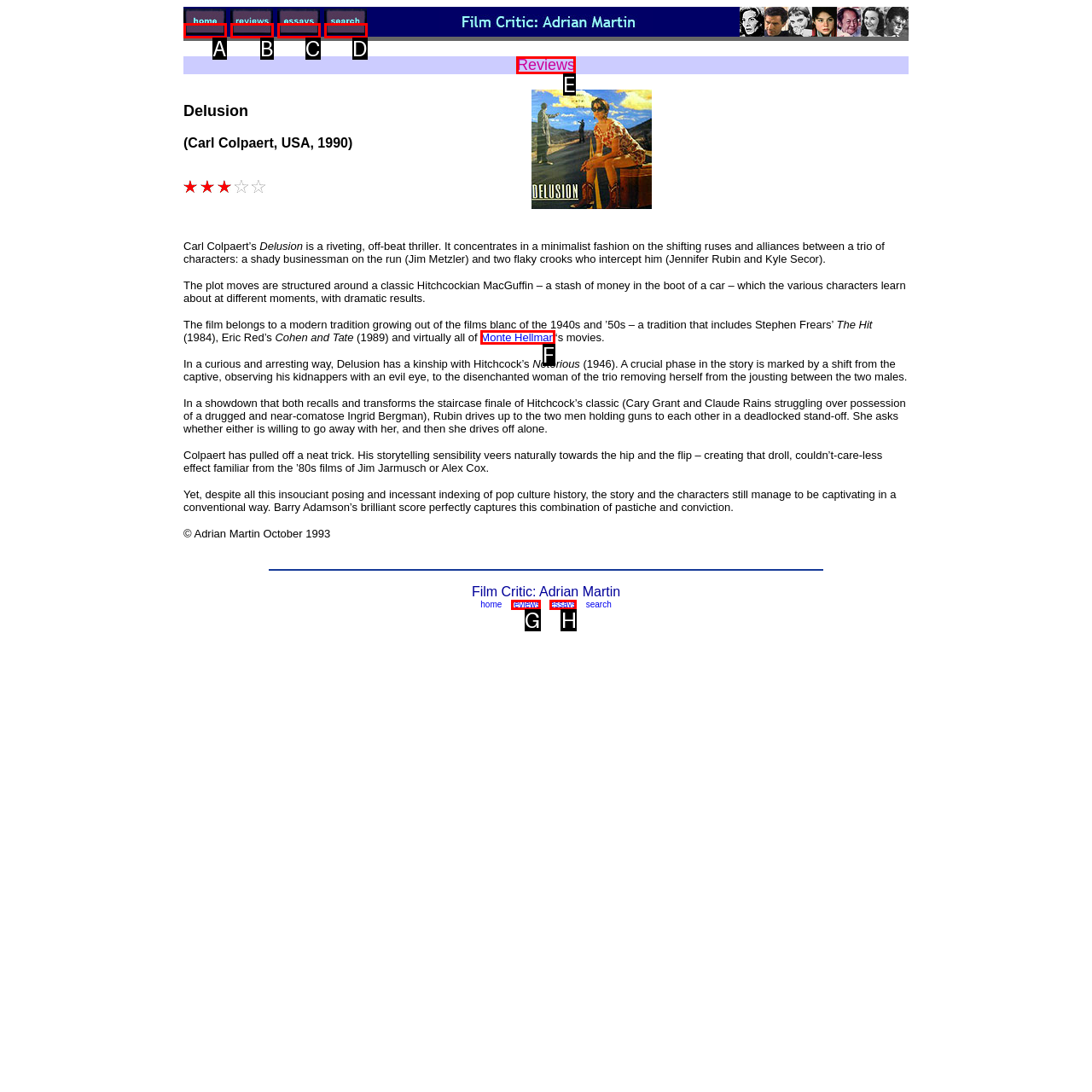Determine the appropriate lettered choice for the task: visit Monte Hellman's page. Reply with the correct letter.

F